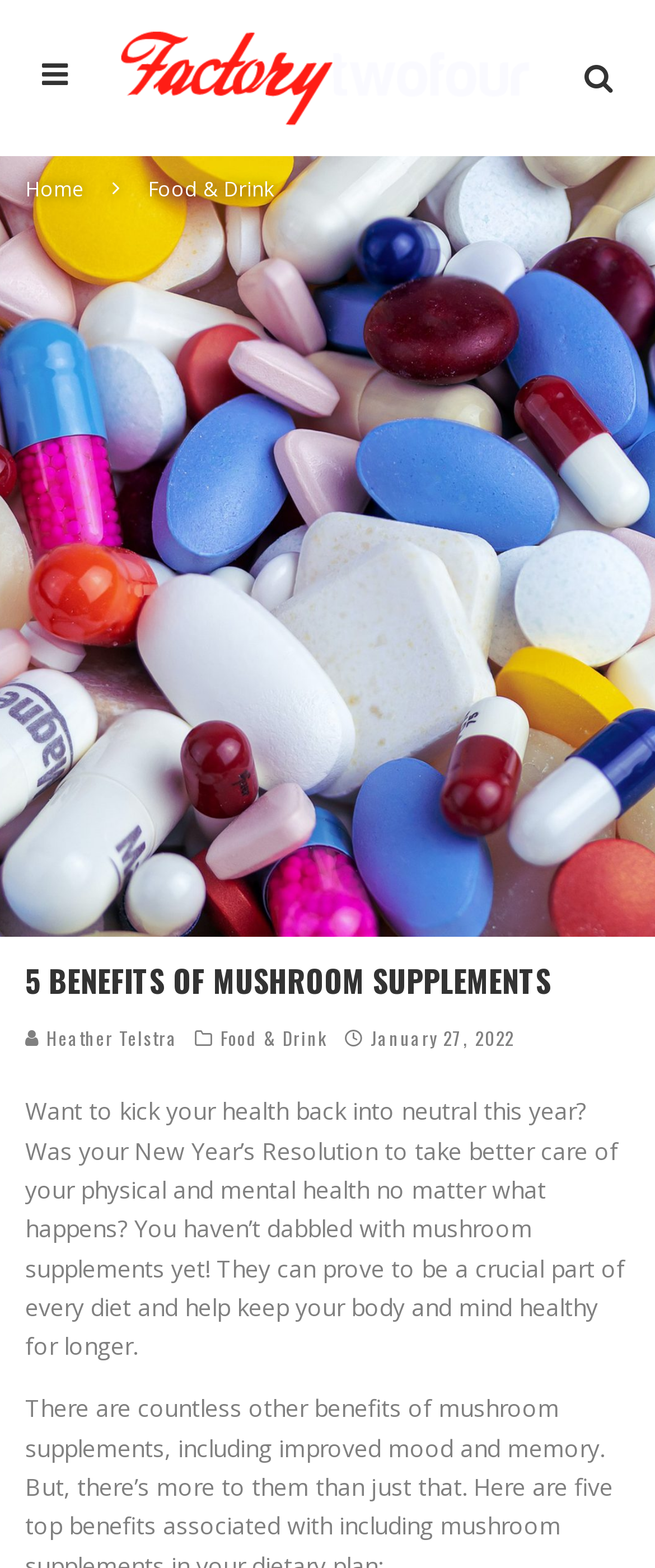What is the category of this article?
Based on the screenshot, respond with a single word or phrase.

Food & Drink